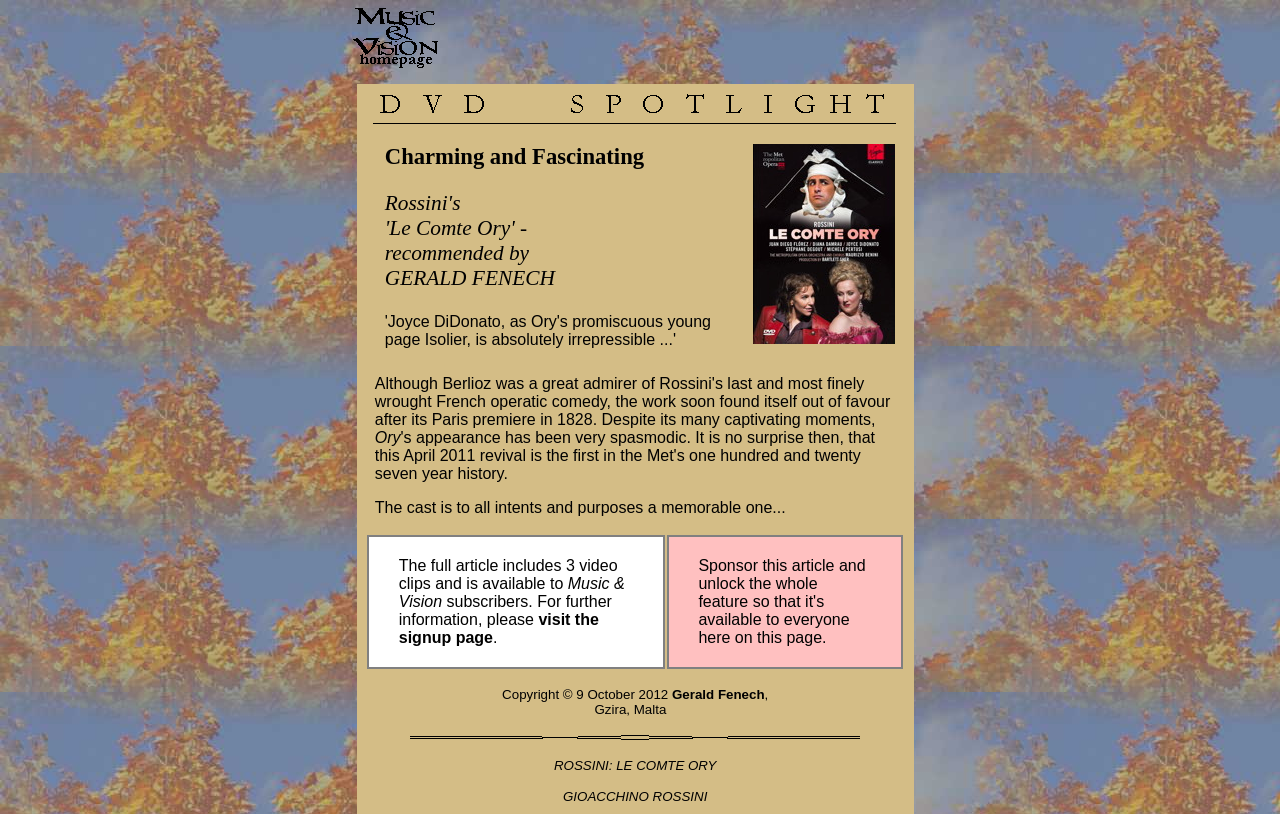Locate the bounding box coordinates of the element that should be clicked to fulfill the instruction: "Read the article about bkash 99 Taka Recharge Offer".

None